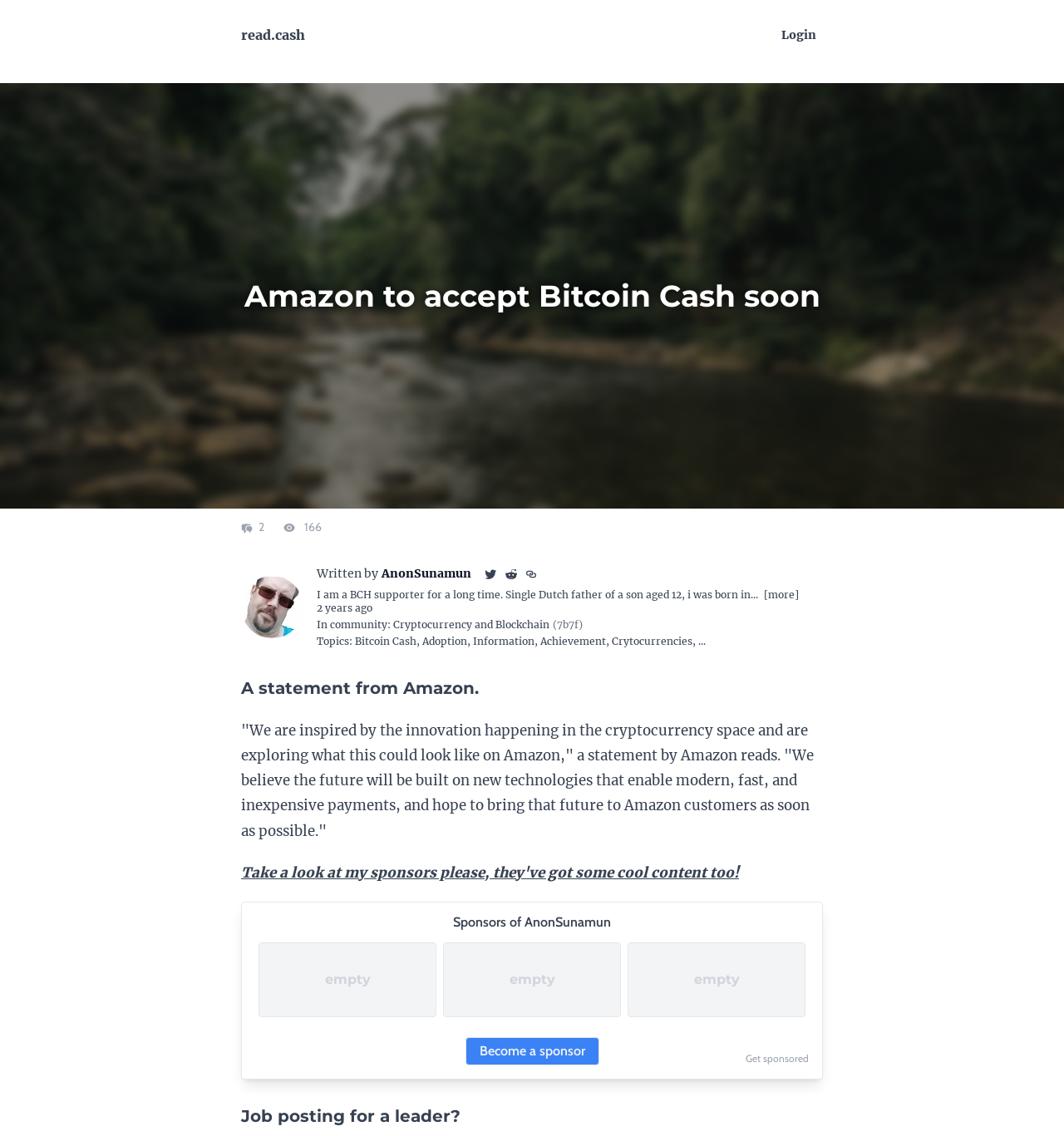Please find the bounding box coordinates of the element that needs to be clicked to perform the following instruction: "Read more about the post". The bounding box coordinates should be four float numbers between 0 and 1, represented as [left, top, right, bottom].

[0.718, 0.518, 0.751, 0.529]